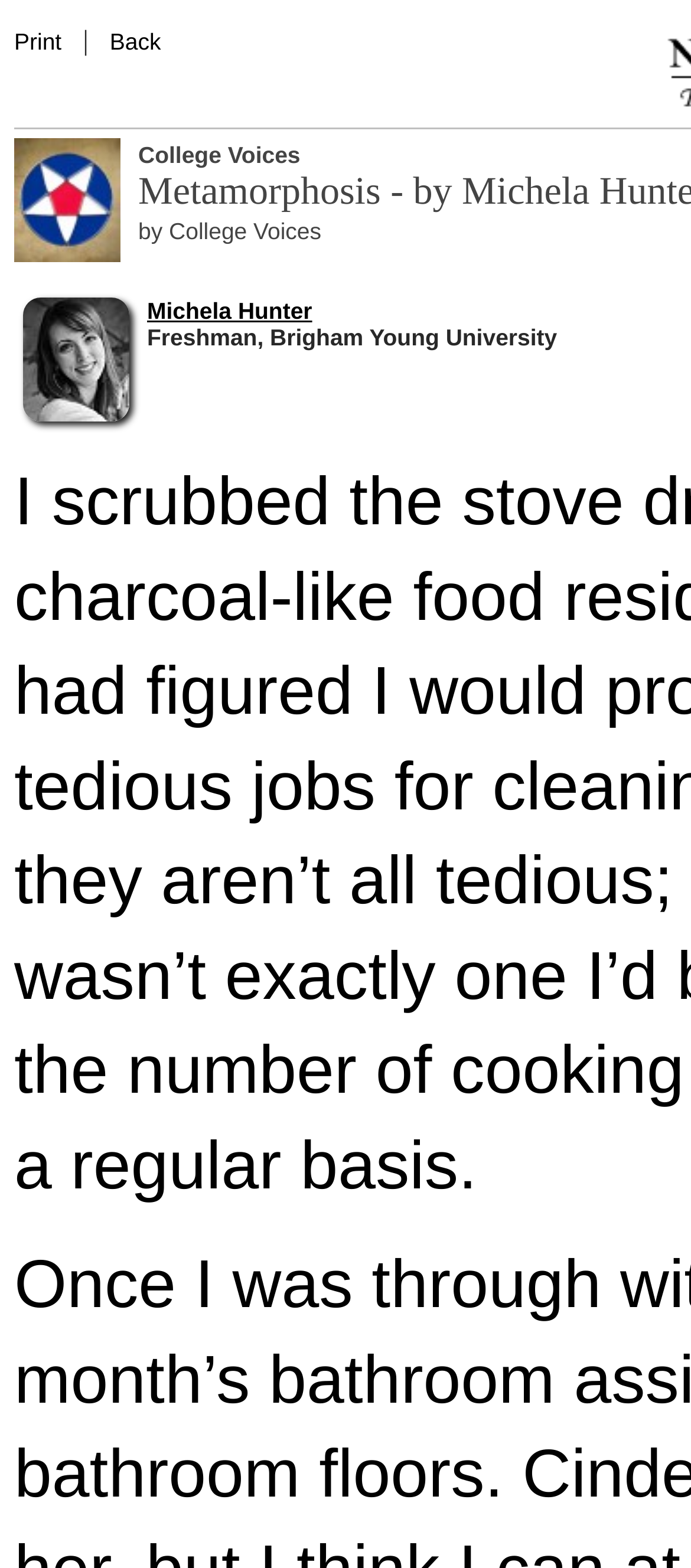Given the element description, predict the bounding box coordinates in the format (top-left x, top-left y, bottom-right x, bottom-right y), using floating point numbers between 0 and 1: Print

[0.021, 0.018, 0.089, 0.035]